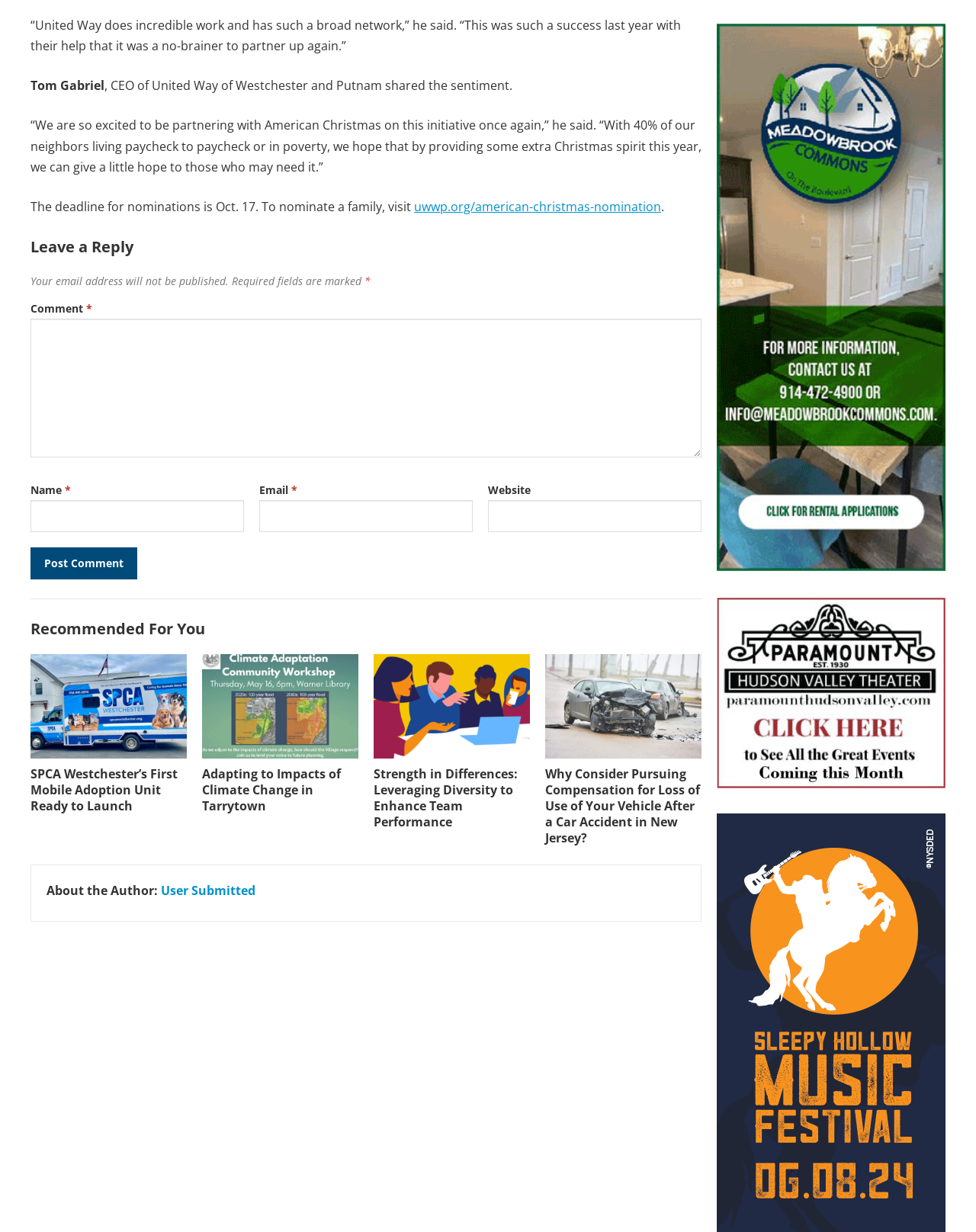What is the deadline for nominations?
Look at the image and answer the question with a single word or phrase.

Oct. 17